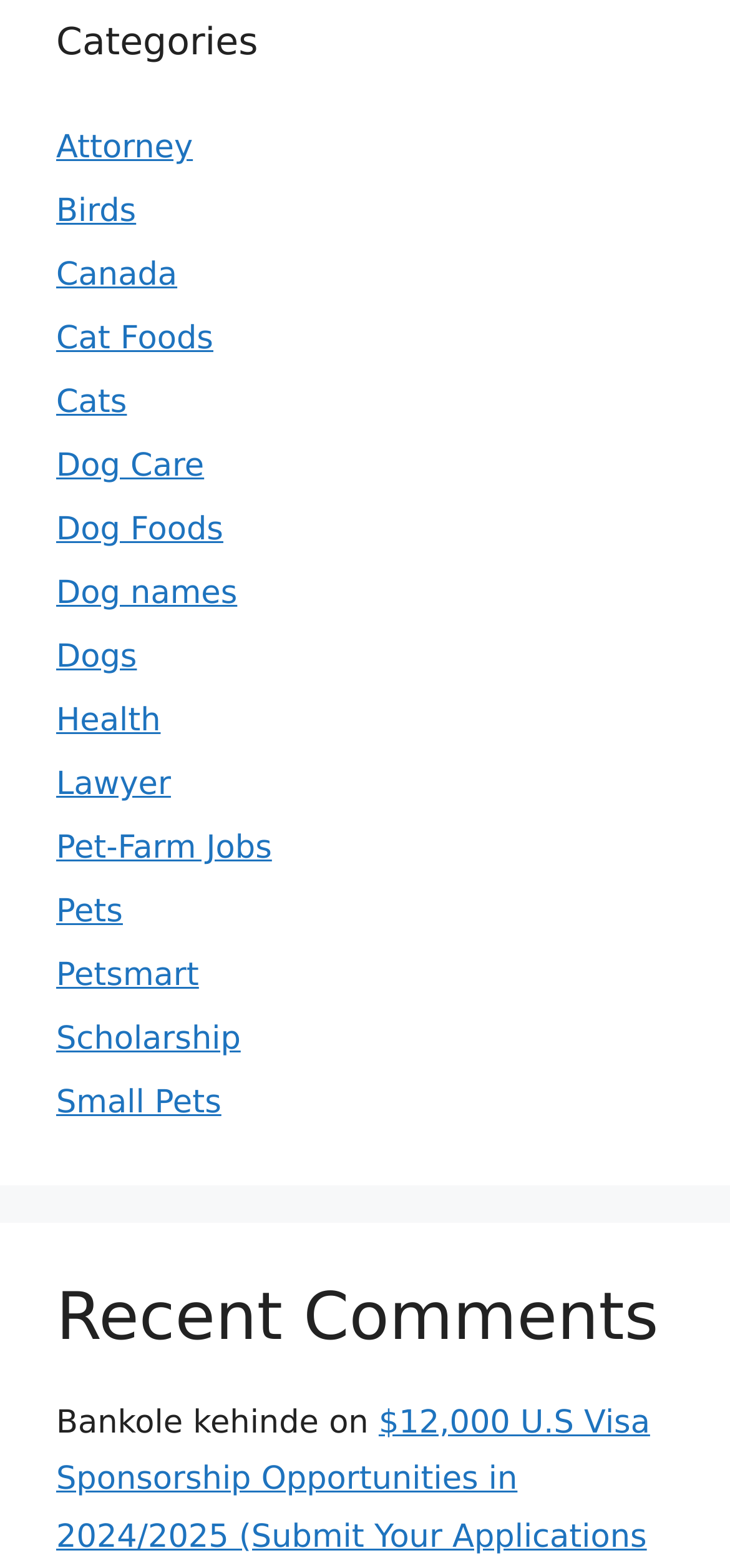How many categories are listed?
Analyze the image and provide a thorough answer to the question.

I counted the number of links under the 'Categories' heading, and there are 18 links, each representing a category.